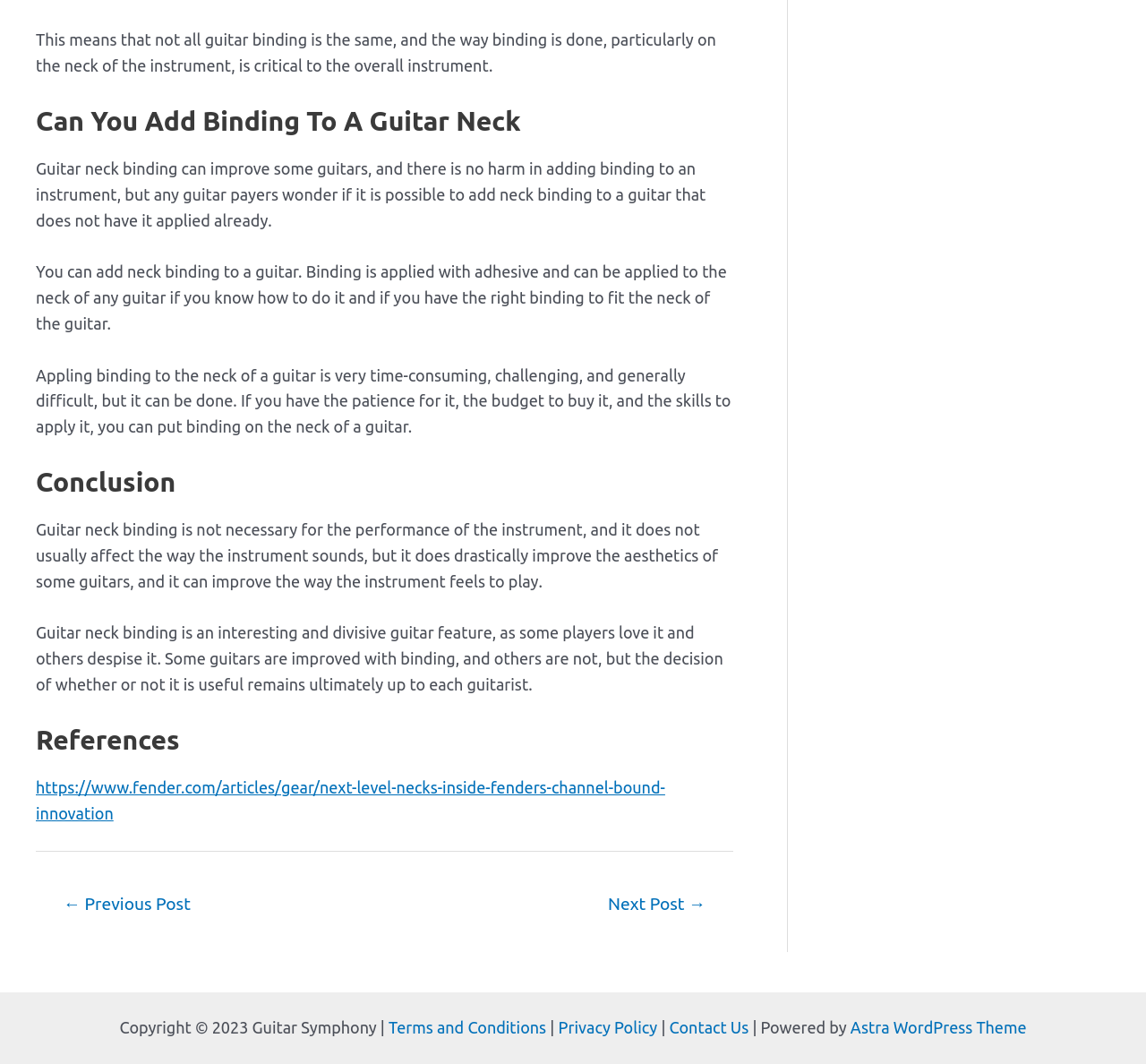Provide a brief response to the question using a single word or phrase: 
What is the purpose of guitar neck binding?

Improve aesthetics